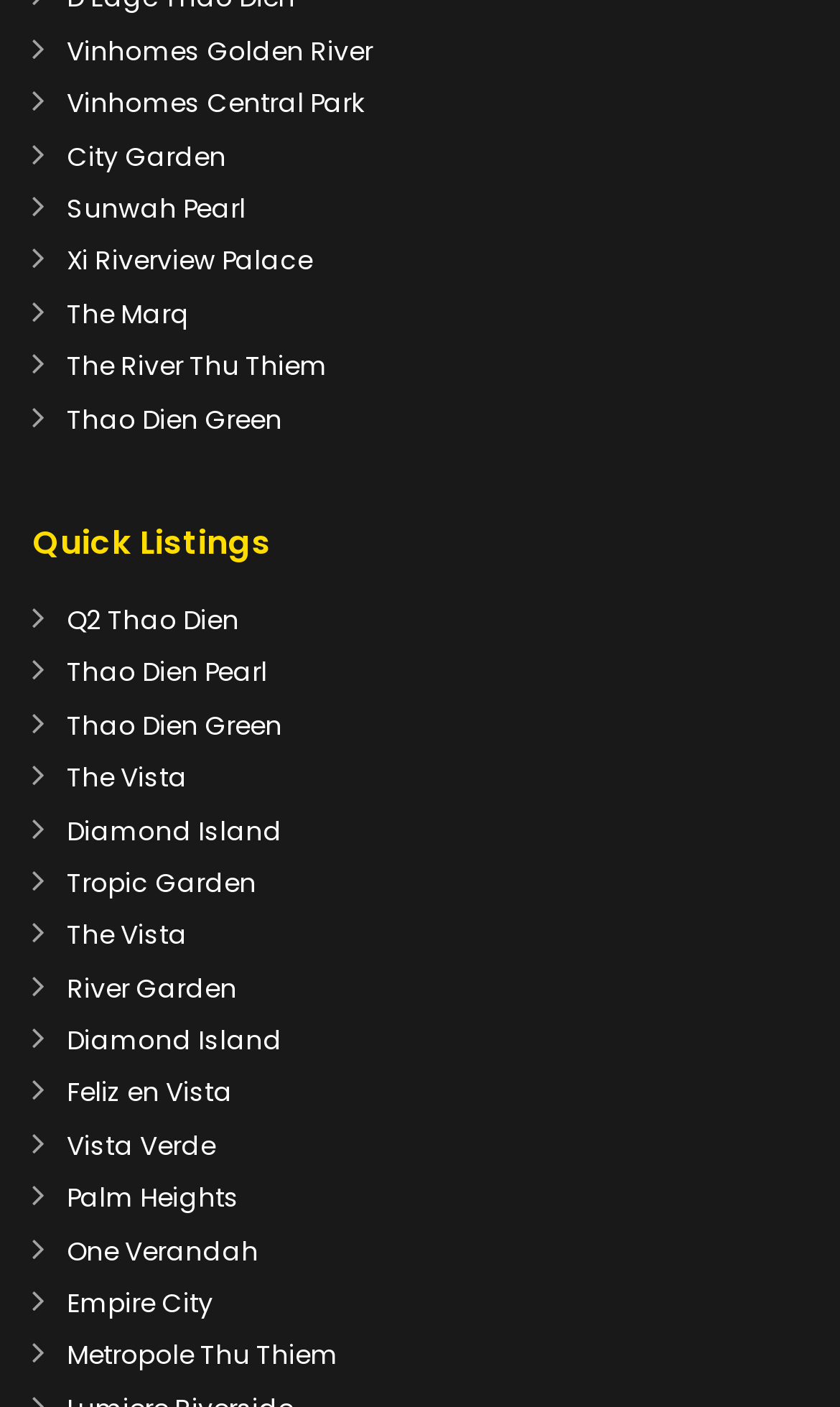Provide a single word or phrase to answer the given question: 
What is the project with the shortest name?

Xi